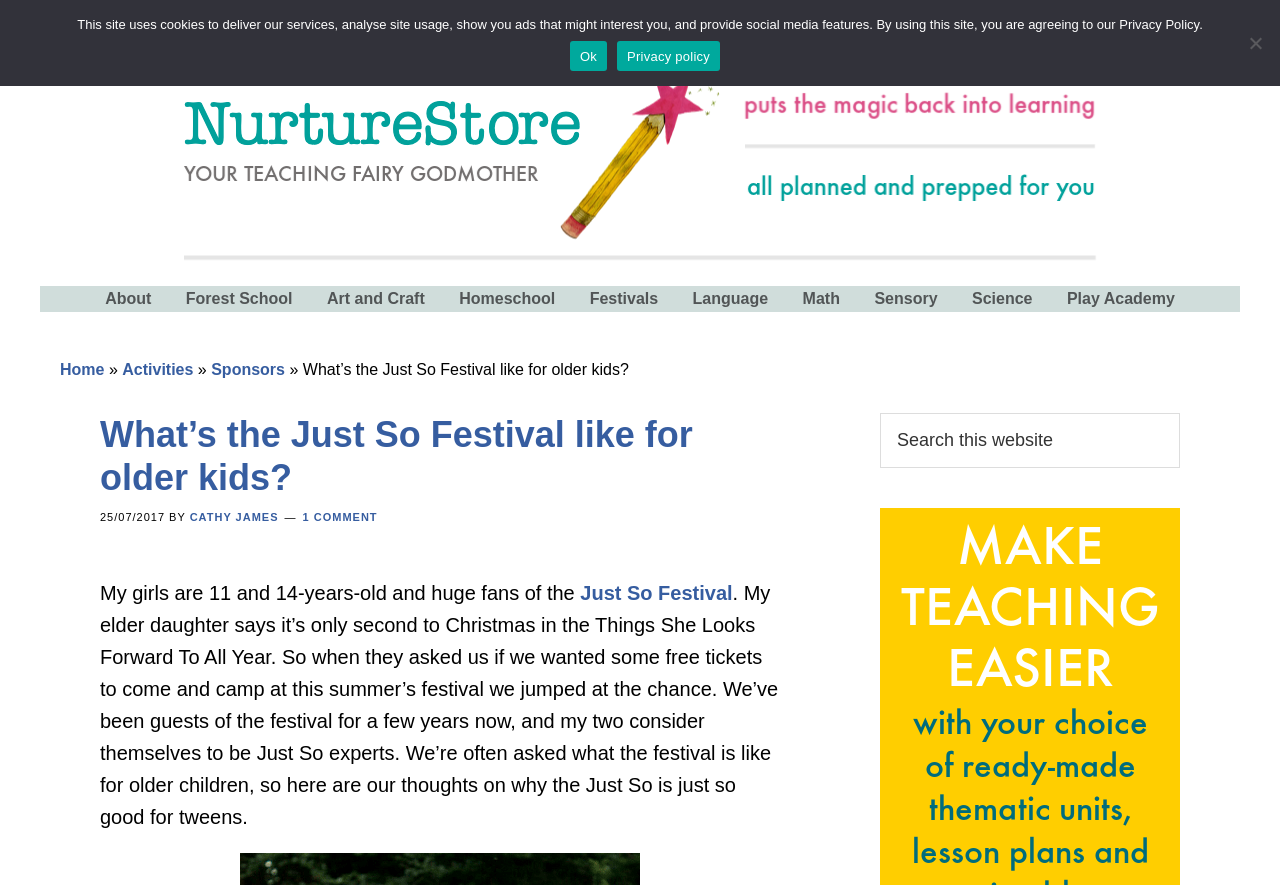Reply to the question with a single word or phrase:
What is the main topic of this webpage?

Just So Festival